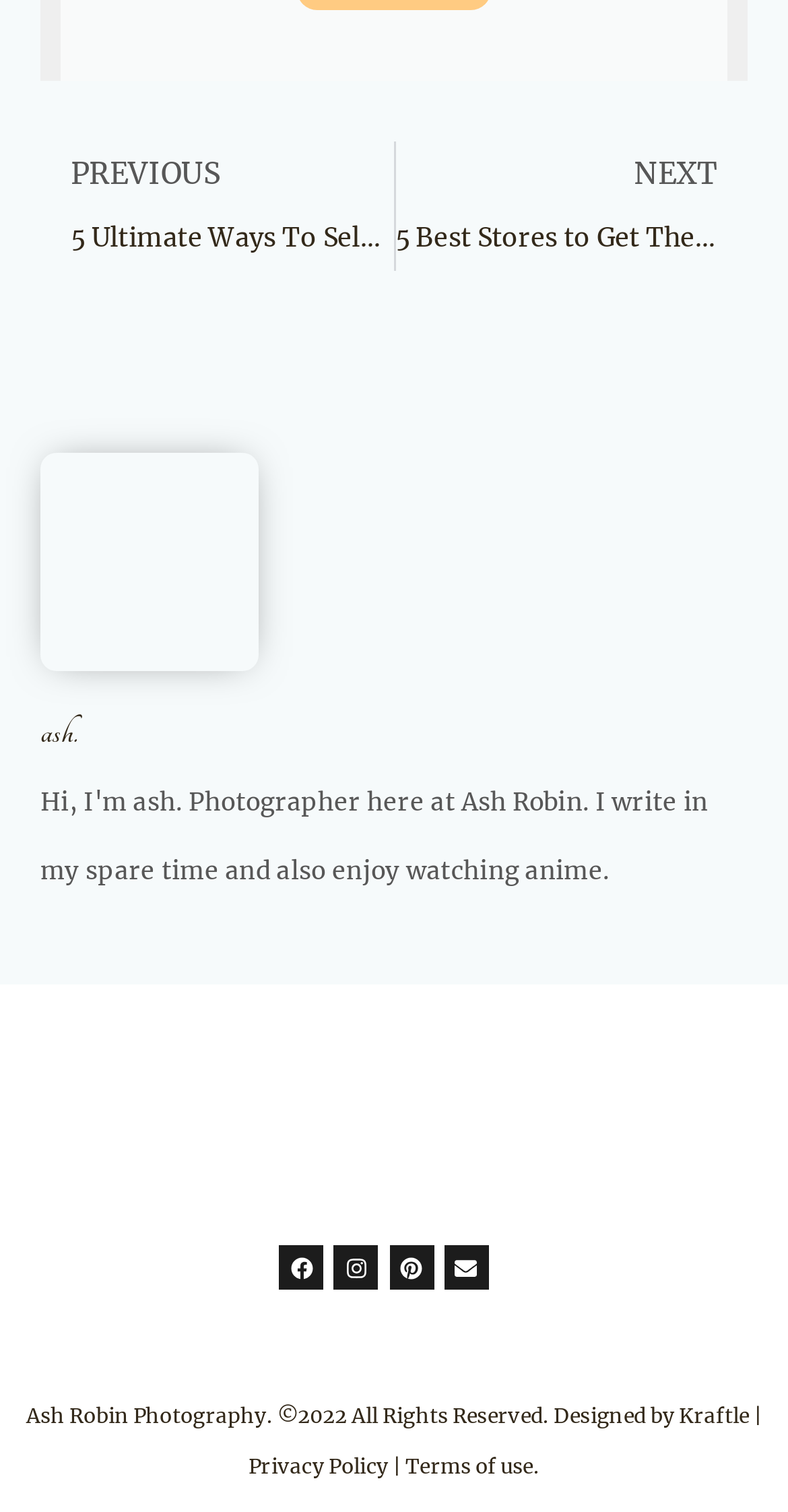Determine the bounding box coordinates of the clickable region to carry out the instruction: "Click on the 'Prev' link".

[0.051, 0.093, 0.499, 0.179]